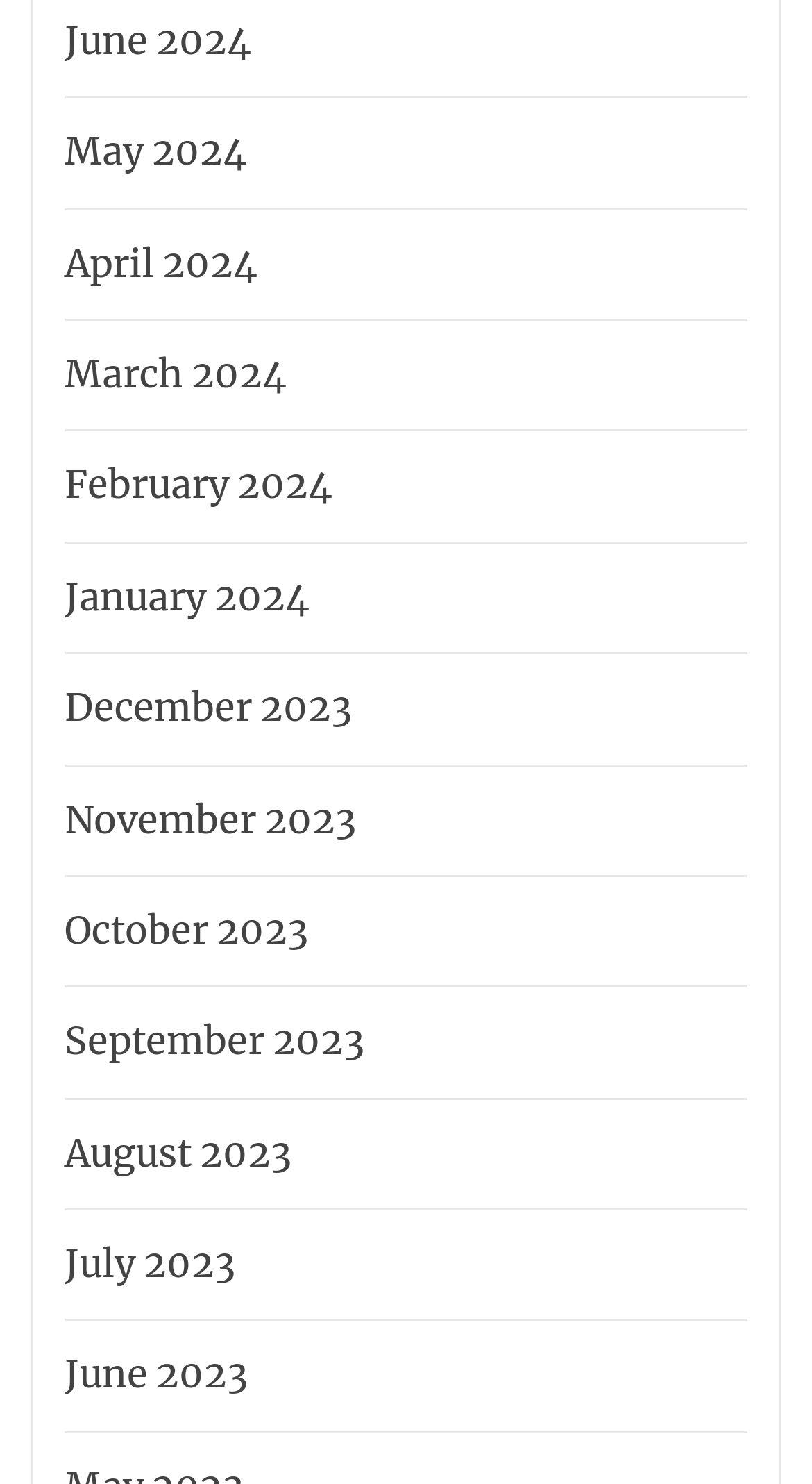Provide the bounding box coordinates of the UI element that matches the description: "February 2024".

[0.067, 0.305, 0.41, 0.351]